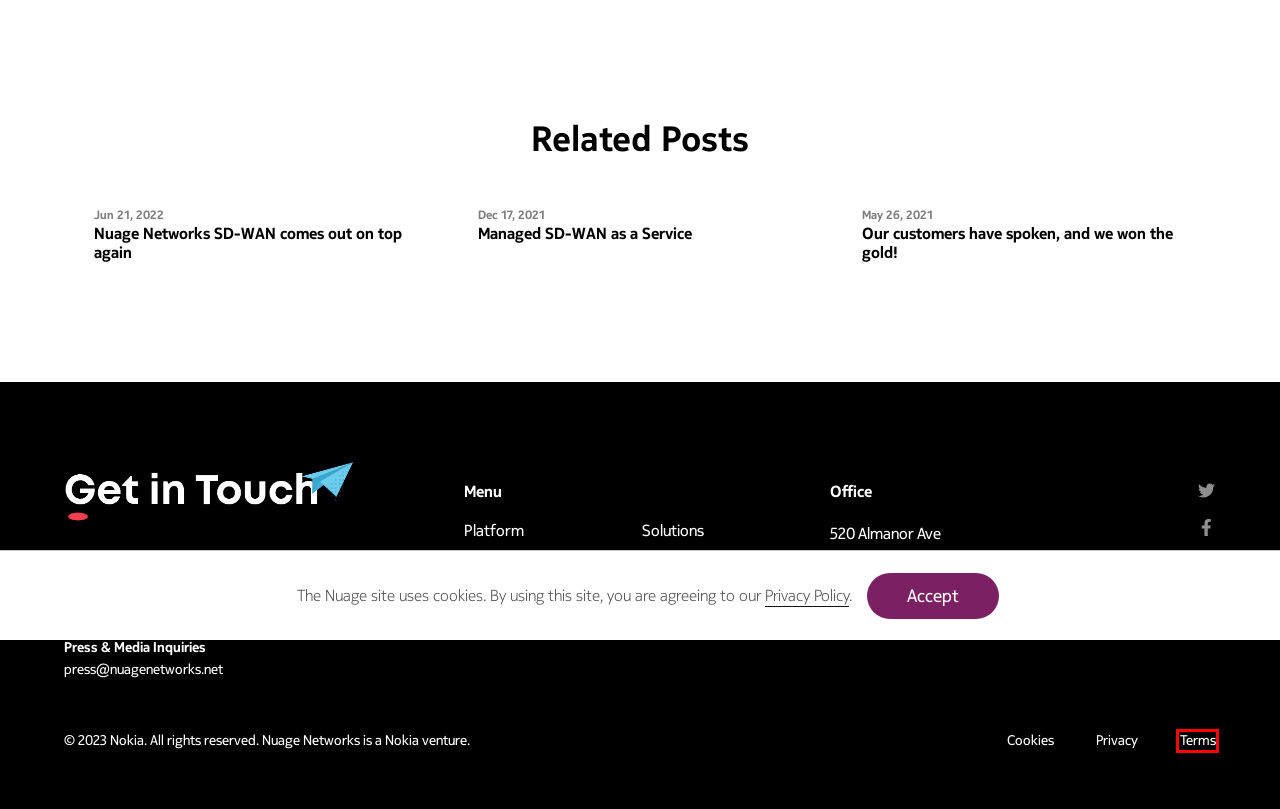You have a screenshot of a webpage where a red bounding box highlights a specific UI element. Identify the description that best matches the resulting webpage after the highlighted element is clicked. The choices are:
A. Nuage Networks SD-WAN comes out on top again - Nuage Networks
B. Our customers have spoken, and we won the gold! - Nuage Networks
C. Cookies - Nuage Networks
D. Managed SD-WAN as a Service - Nuage Networks
E. SASE - Nuage Networks
F. MSP Partners - Nuage Networks
G. Terms - Nuage Networks
H. About - Nuage Networks

G